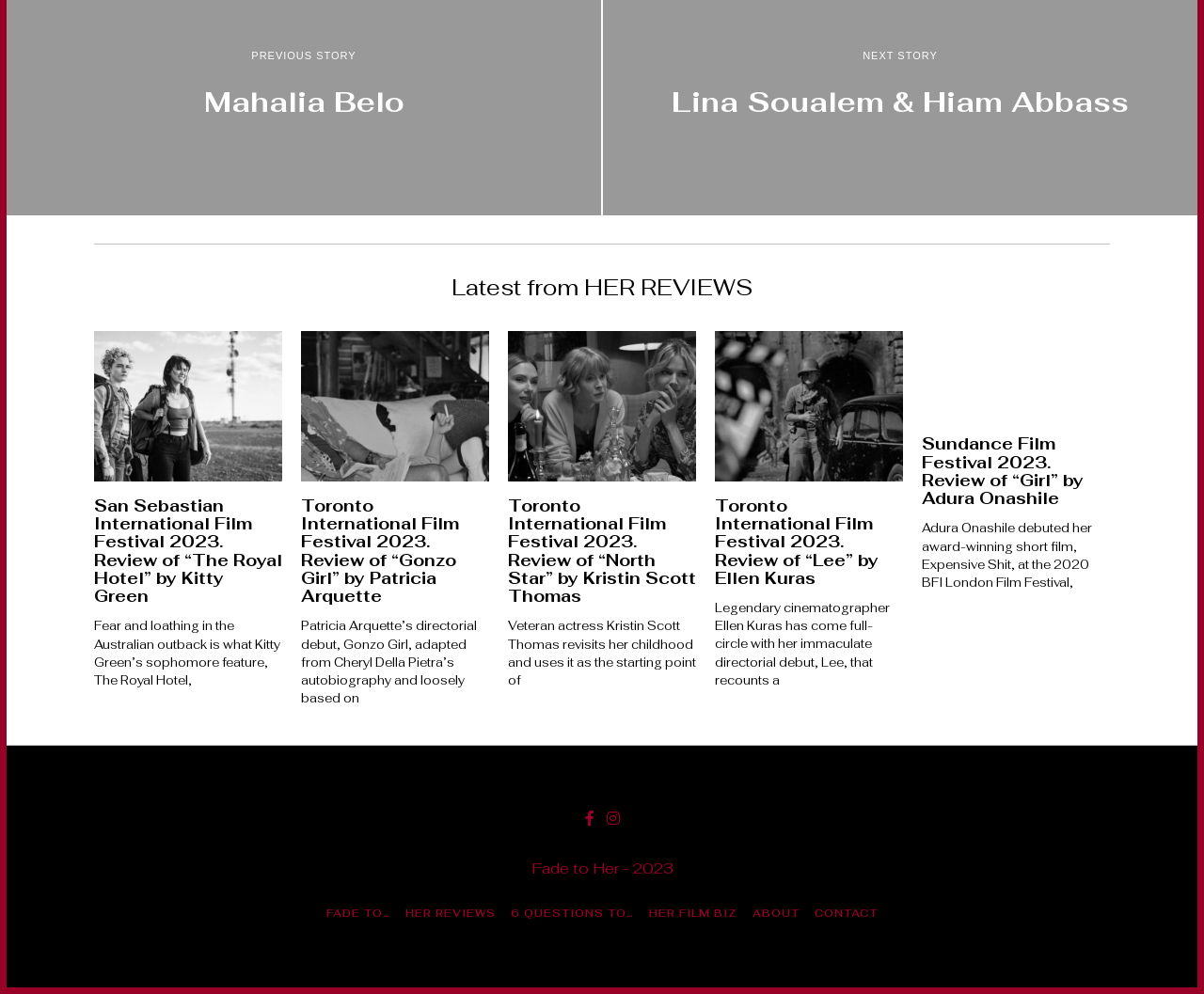Pinpoint the bounding box coordinates of the element to be clicked to execute the instruction: "View the article about 'Gonzo Girl' by Patricia Arquette".

[0.25, 0.497, 0.381, 0.61]